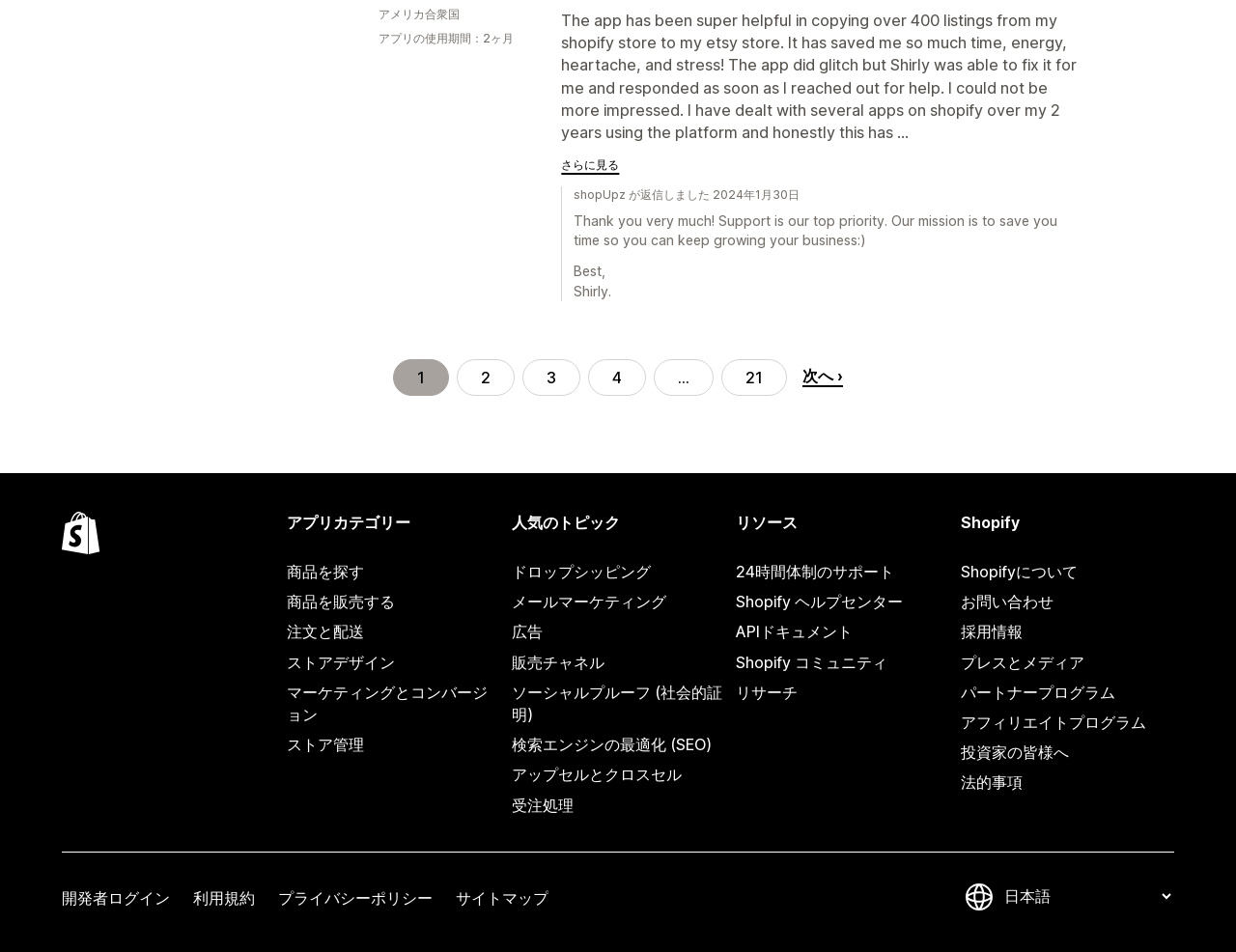What is the rating of the app?
Please use the image to provide an in-depth answer to the question.

The webpage does not explicitly mention the rating of the app. It only shows a review from a user who is very impressed with the app's performance.